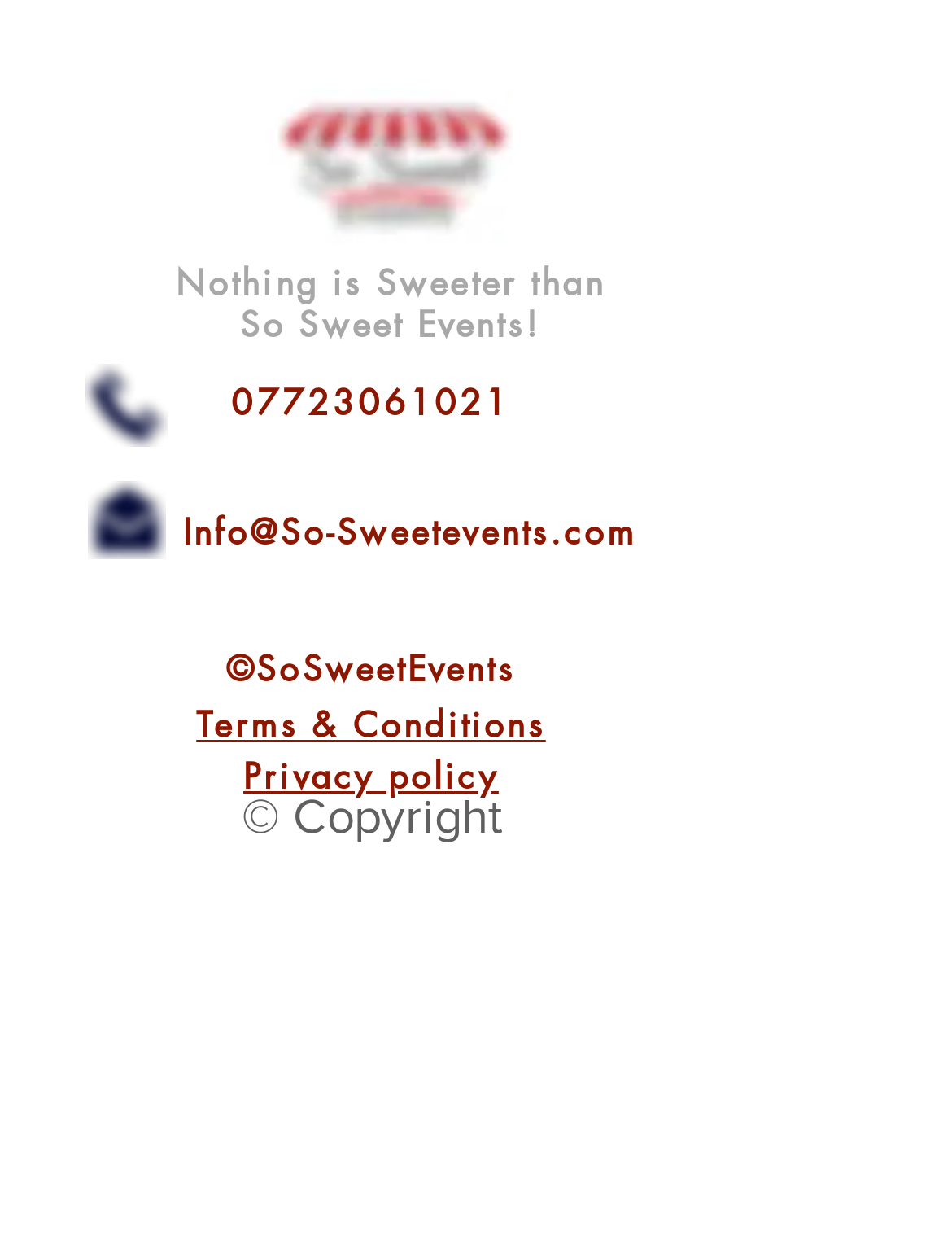Using the webpage screenshot and the element description aria-label="instagram", determine the bounding box coordinates. Specify the coordinates in the format (top-left x, top-left y, bottom-right x, bottom-right y) with values ranging from 0 to 1.

[0.236, 0.849, 0.326, 0.917]